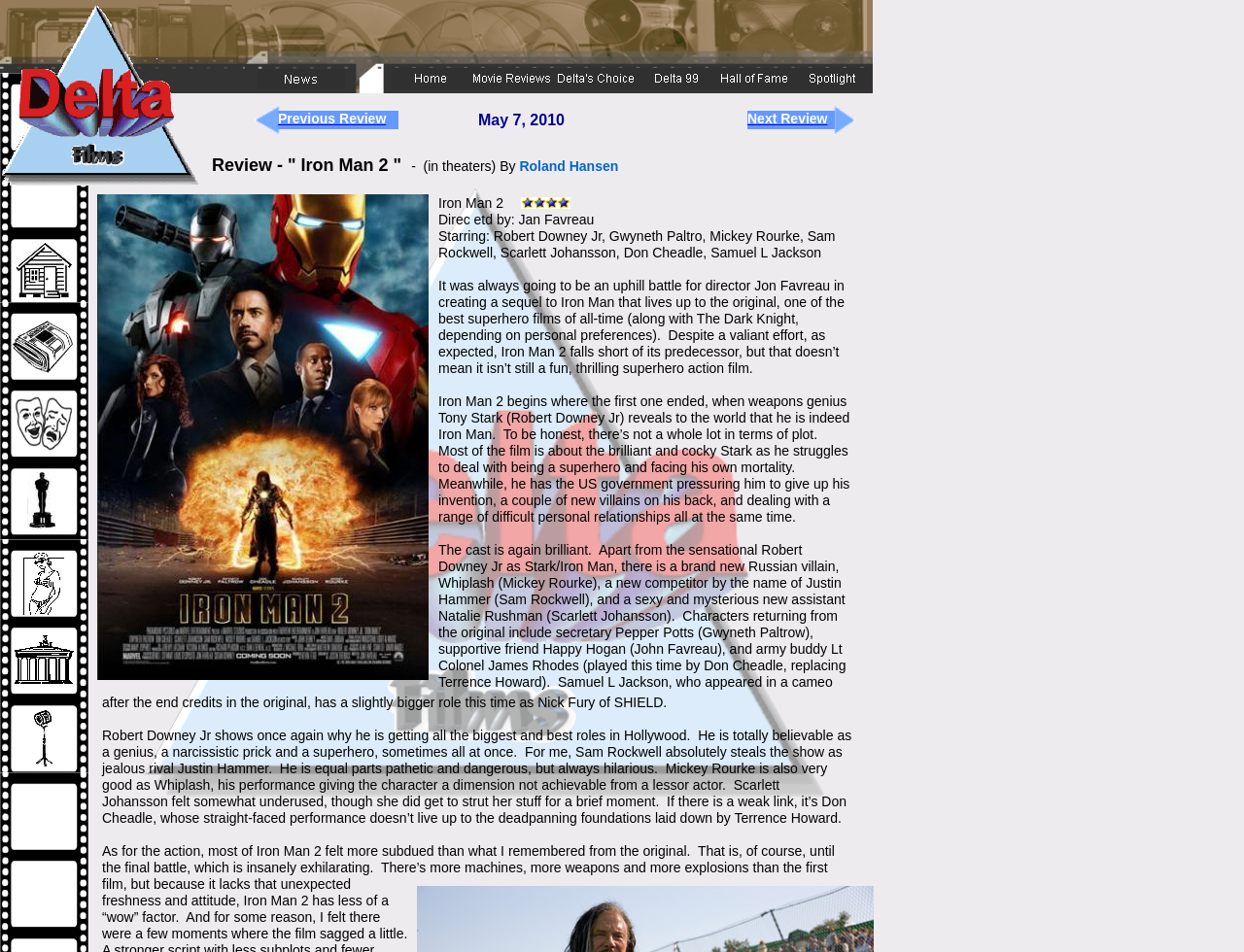Please locate the bounding box coordinates of the region I need to click to follow this instruction: "Browse the fifth DVD review equipment link".

None